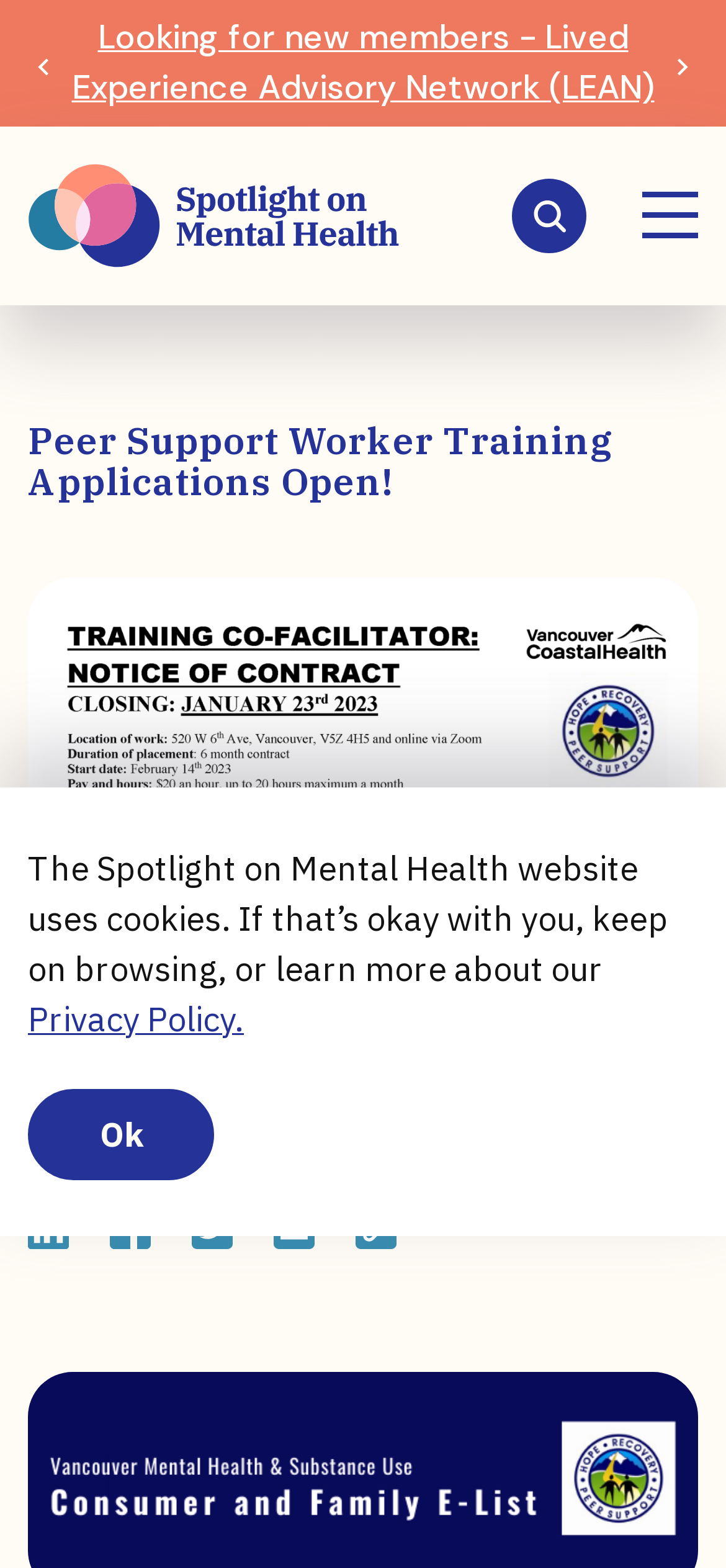Kindly determine the bounding box coordinates of the area that needs to be clicked to fulfill this instruction: "Follow us on Facebook".

None